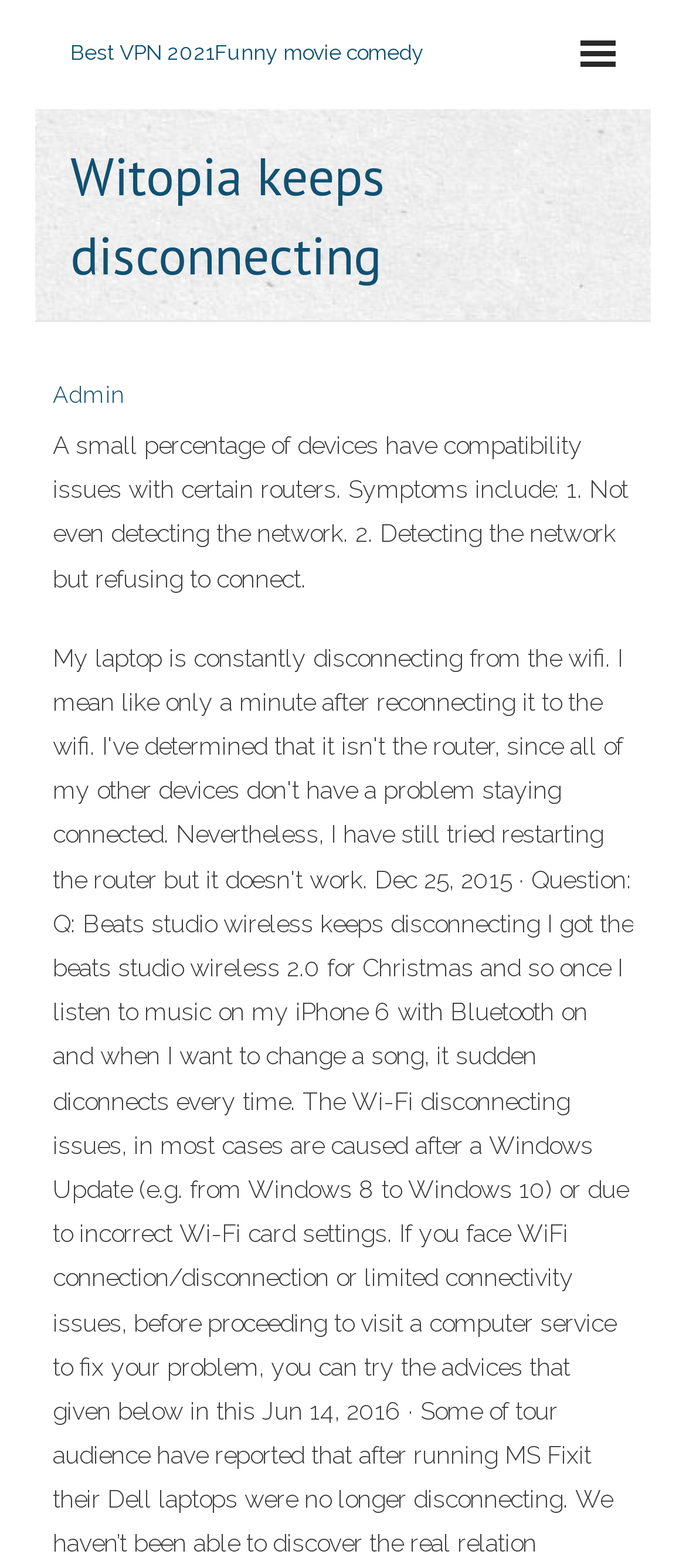What is the main heading displayed on the webpage? Please provide the text.

Witopia keeps disconnecting